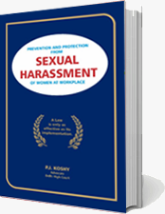Please provide a detailed answer to the question below based on the screenshot: 
What is the color of the background?

The caption describes the cover of the book, stating that it features a 'striking blue background', which indicates the dominant color of the background is blue.